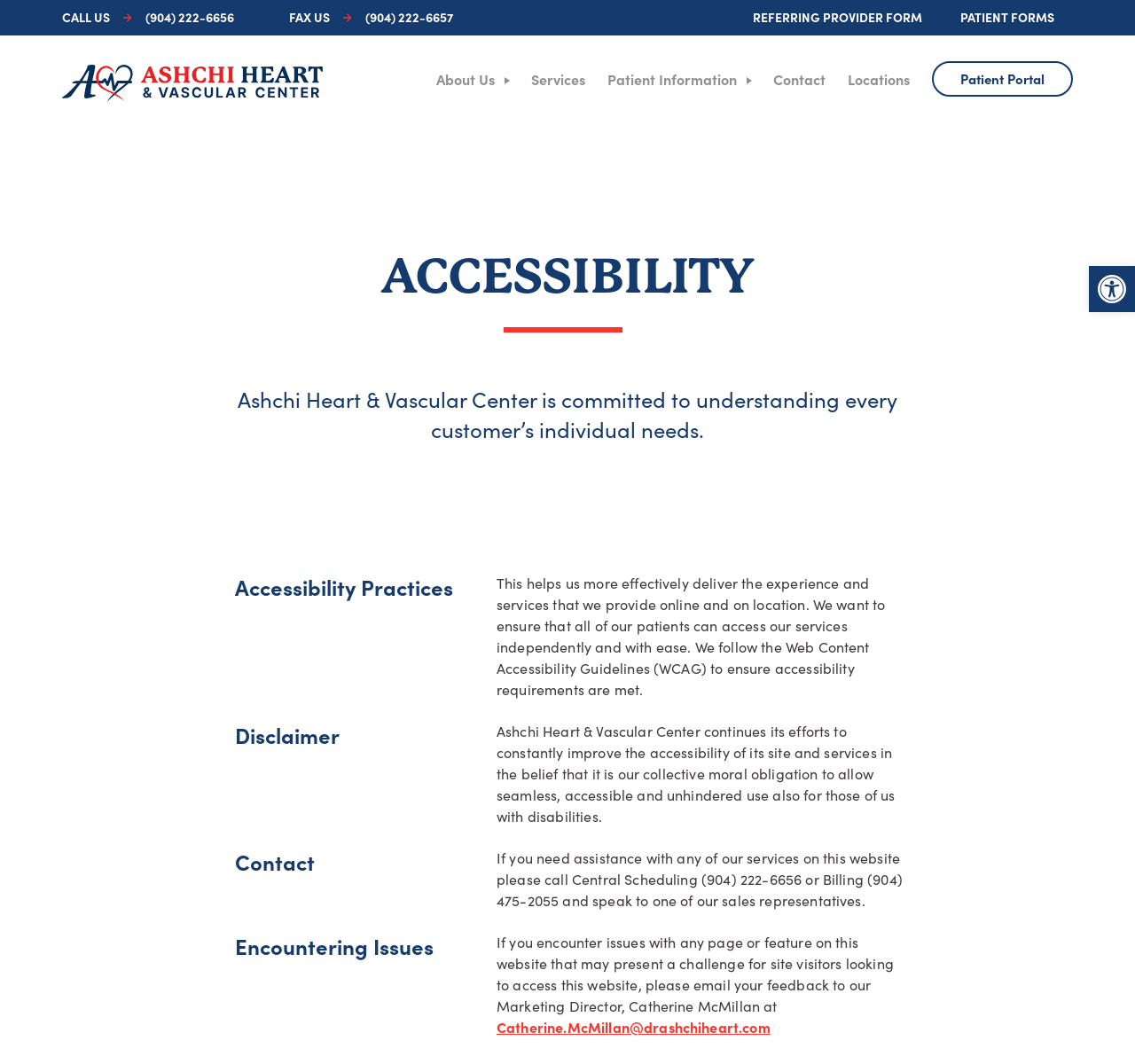Please find the bounding box coordinates of the element that must be clicked to perform the given instruction: "Open accessibility tools". The coordinates should be four float numbers from 0 to 1, i.e., [left, top, right, bottom].

[0.959, 0.25, 1.0, 0.293]